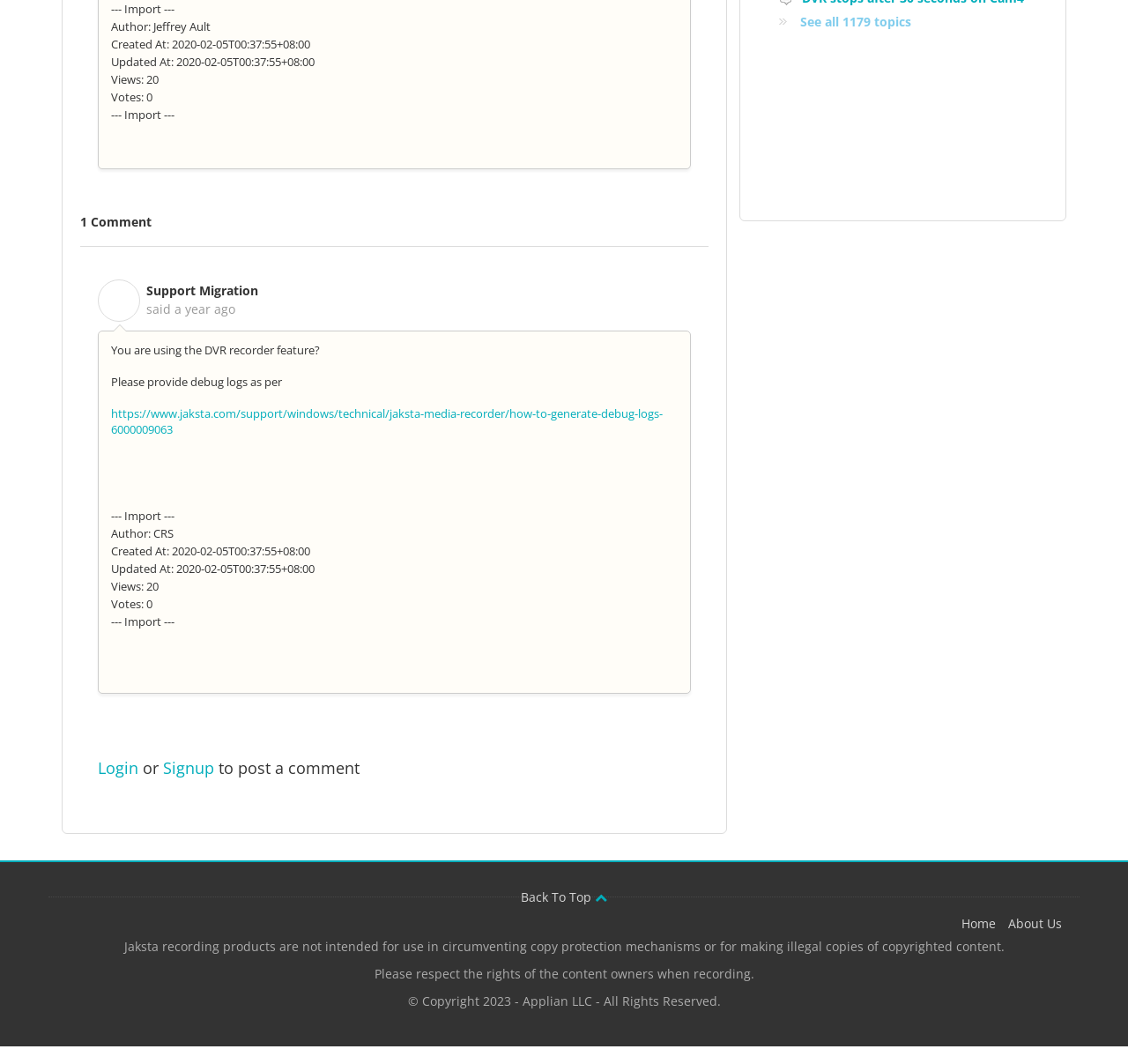Extract the bounding box coordinates for the described element: "See all 1179 topics". The coordinates should be represented as four float numbers between 0 and 1: [left, top, right, bottom].

[0.688, 0.012, 0.808, 0.028]